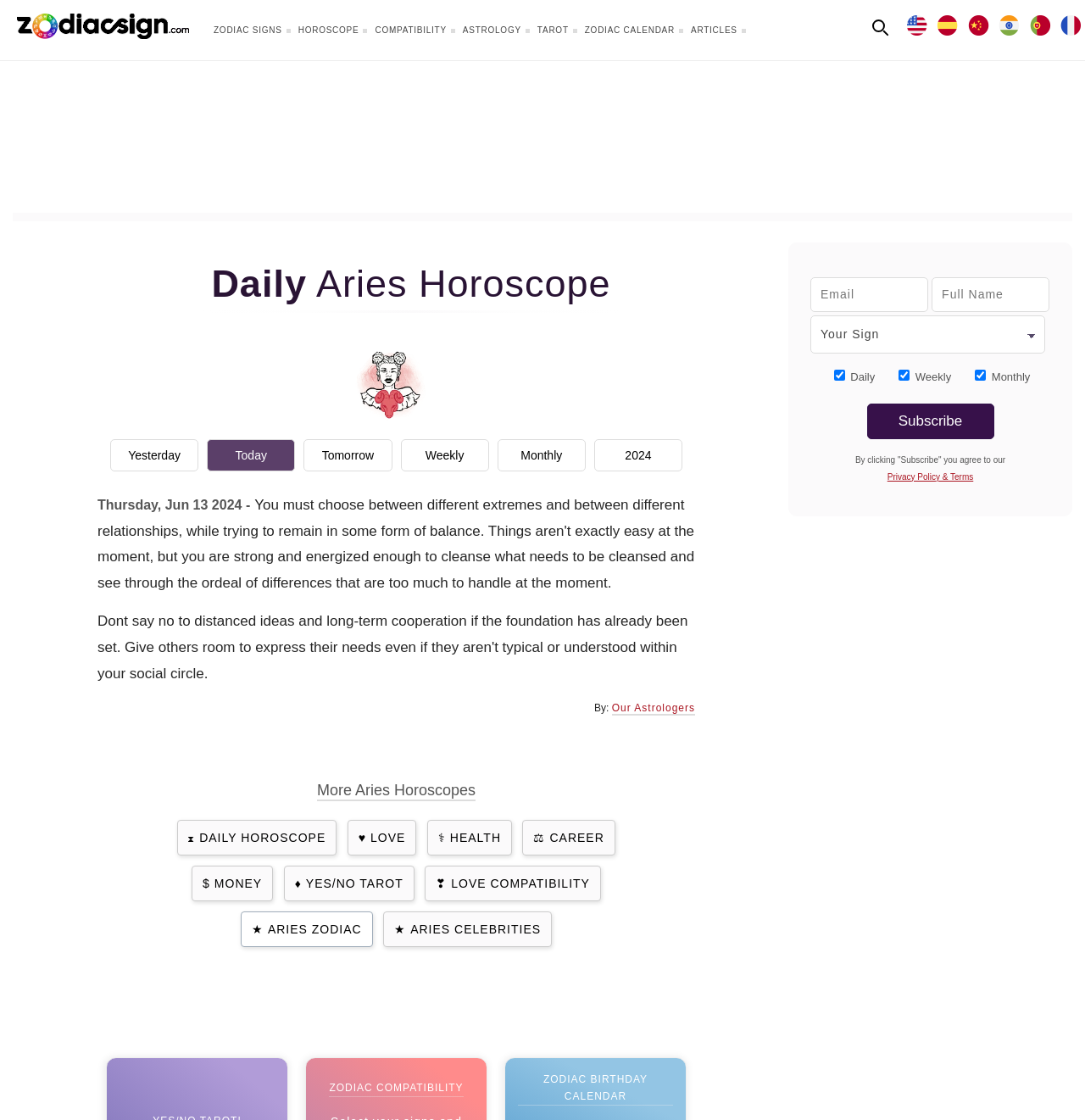With reference to the image, please provide a detailed answer to the following question: What is the current horoscope period?

Based on the webpage, I can see that there are links for 'Yesterday', 'Today', 'Tomorrow', 'Weekly', 'Monthly', and '2024'. The current horoscope period is indicated by the link 'Today' which is one of the options.